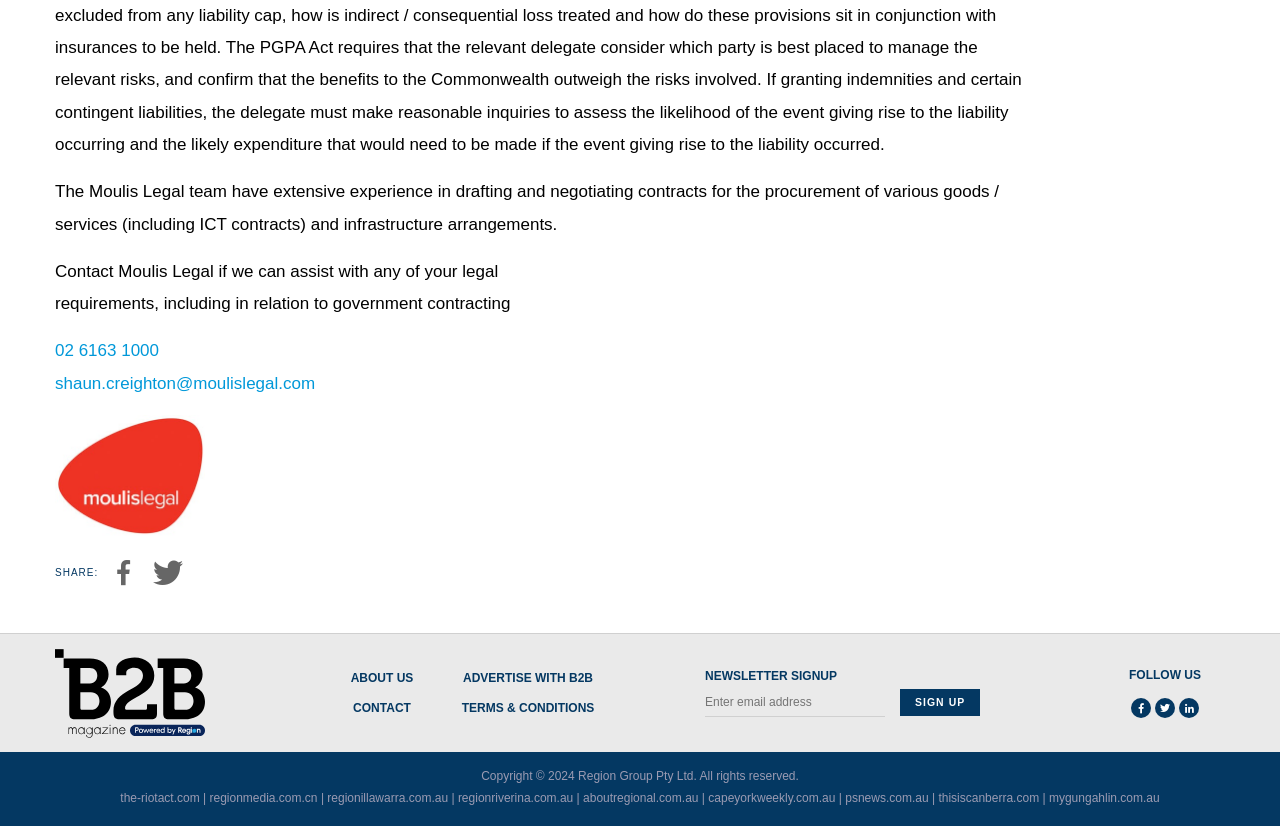Highlight the bounding box coordinates of the region I should click on to meet the following instruction: "Visit the ABOUT US page".

[0.274, 0.814, 0.323, 0.829]